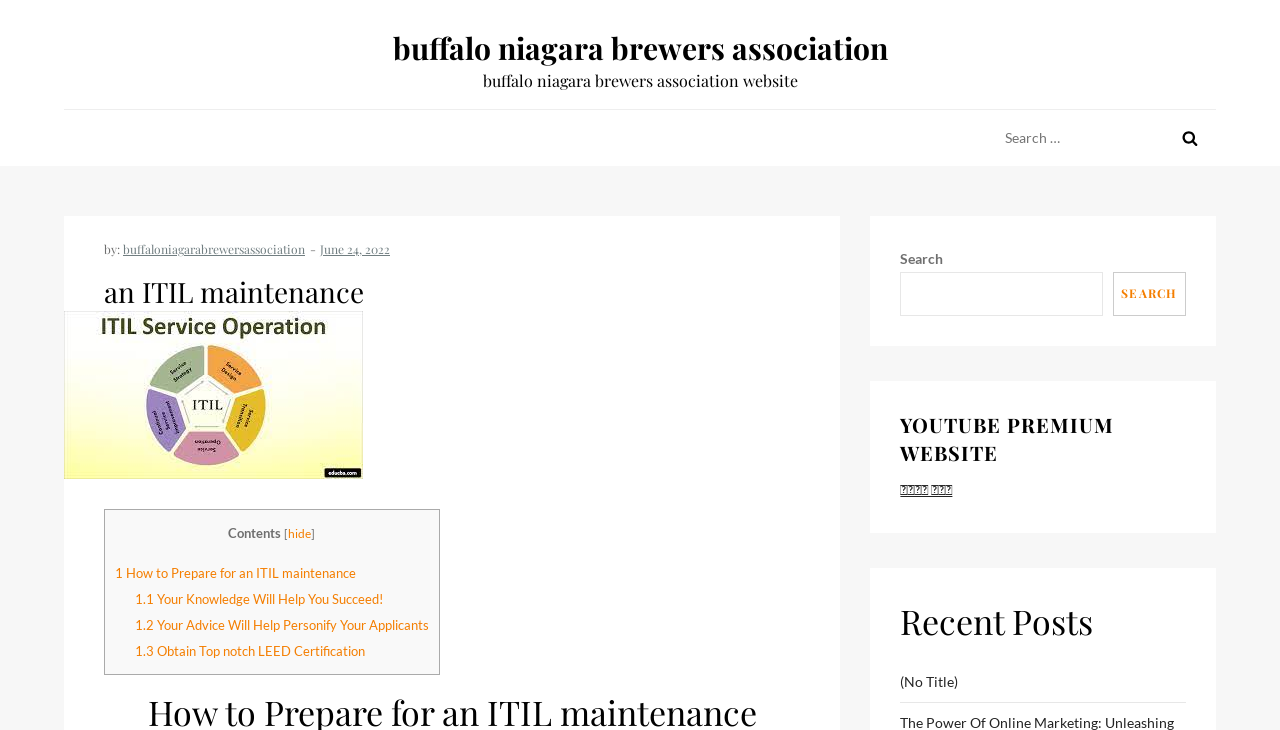Please find the bounding box coordinates of the element that must be clicked to perform the given instruction: "Read the 'How to Prepare for an ITIL maintenance' article". The coordinates should be four float numbers from 0 to 1, i.e., [left, top, right, bottom].

[0.09, 0.775, 0.278, 0.797]